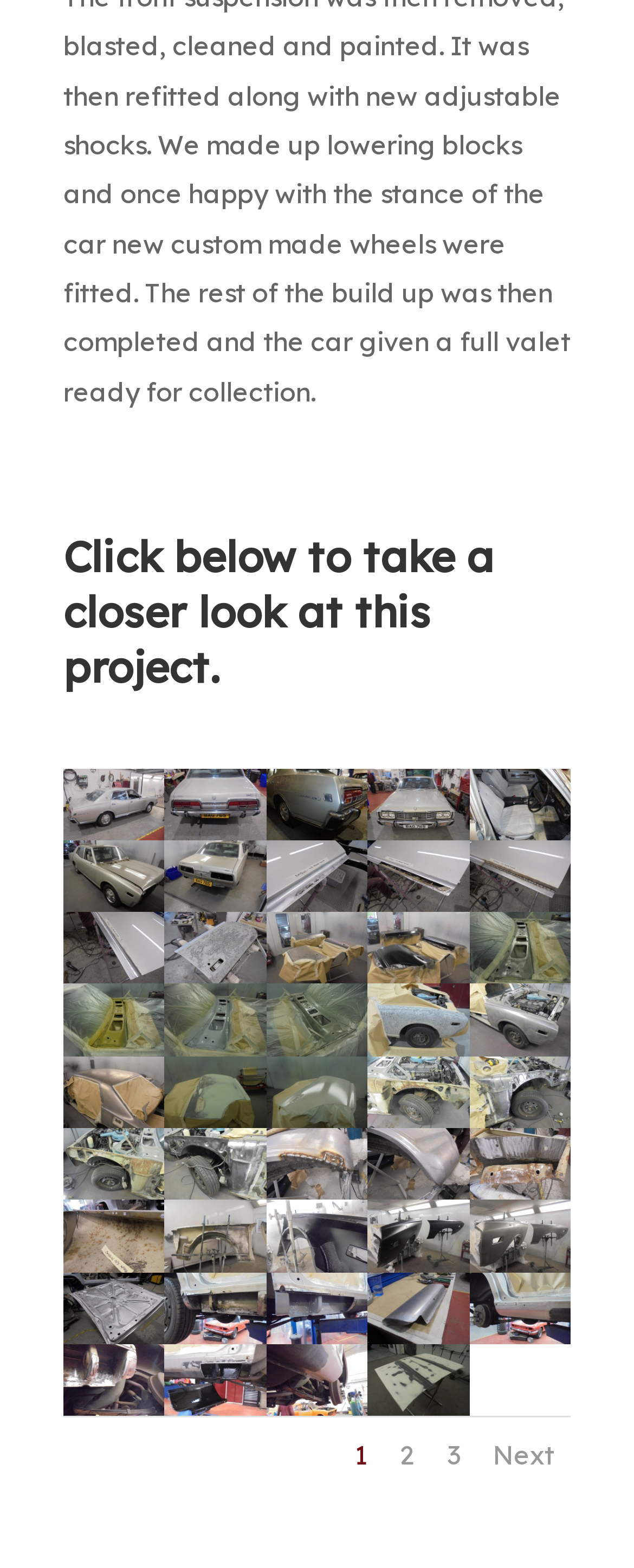Answer the question below with a single word or a brief phrase: 
How many links are on this webpage?

40